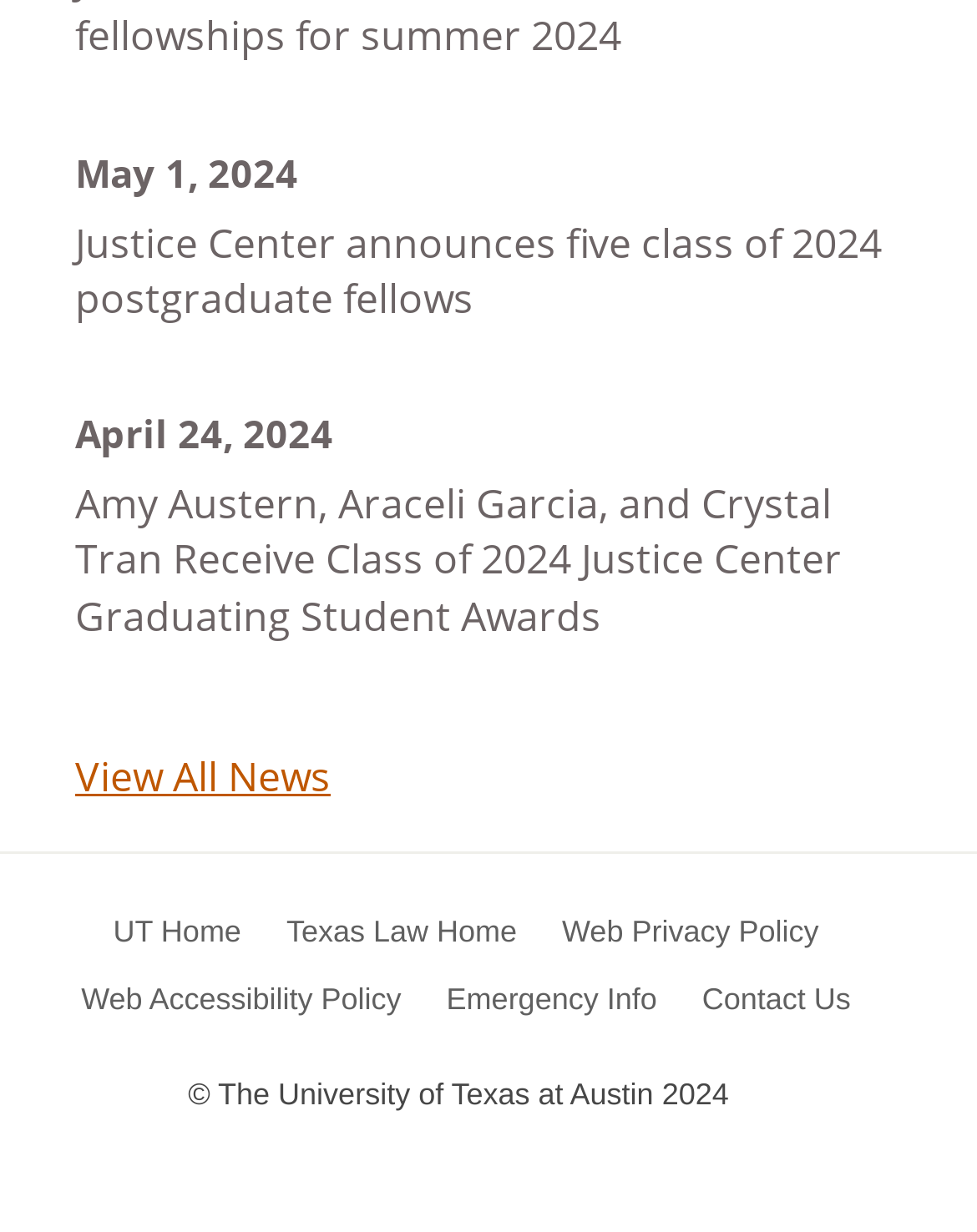What is the name of the award received by Amy Austern, Araceli Garcia, and Crystal Tran?
Give a detailed and exhaustive answer to the question.

The second news article mentions that Amy Austern, Araceli Garcia, and Crystal Tran received the 'Class of 2024 Justice Center Graduating Student Awards'.